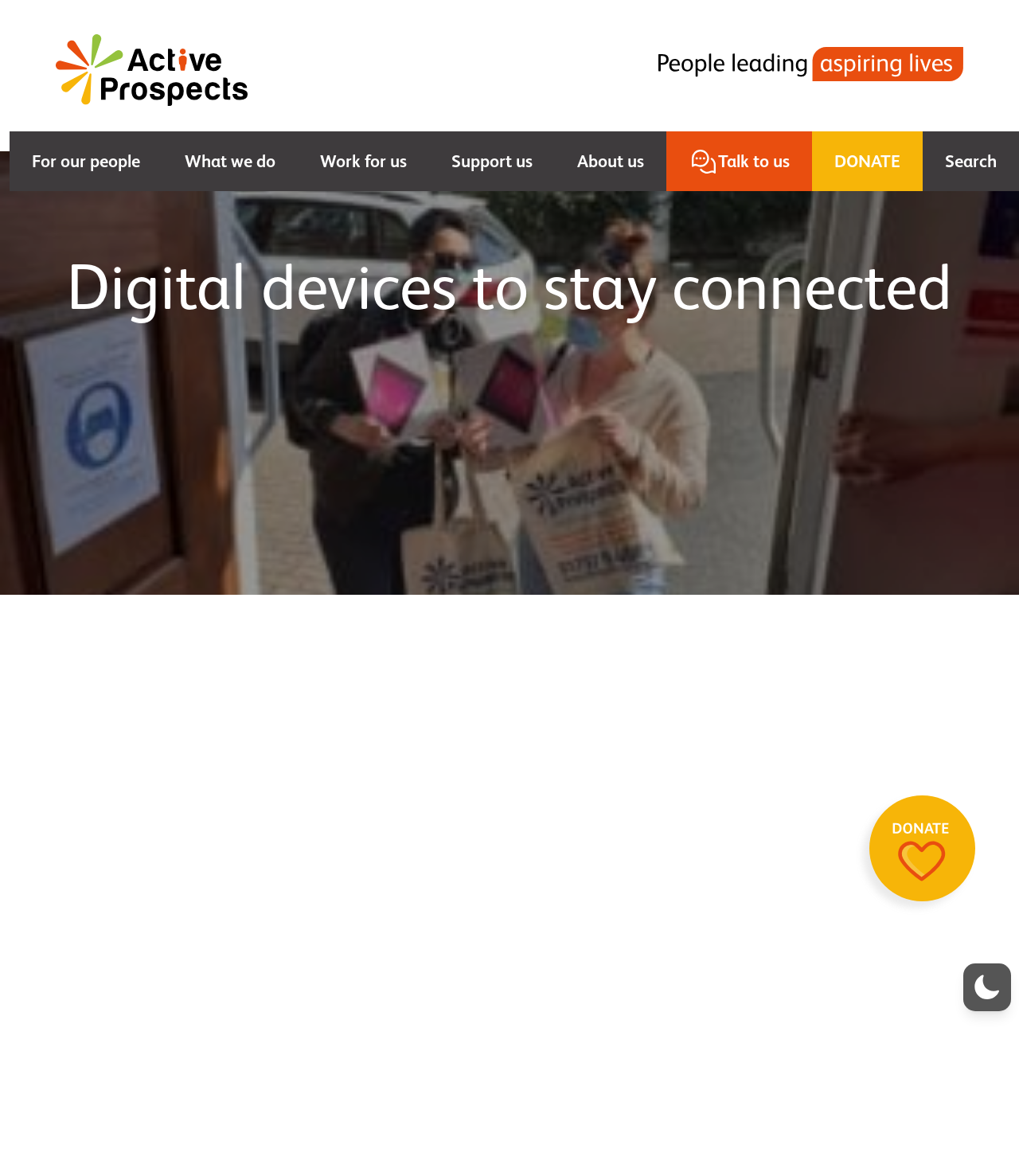Using the information in the image, give a comprehensive answer to the question: 
What is the digitally excluded group mentioned on the webpage?

The webpage states that people with a learning disability are one of the most digitally excluded groups in the UK, and the pandemic has widened this digital divide.